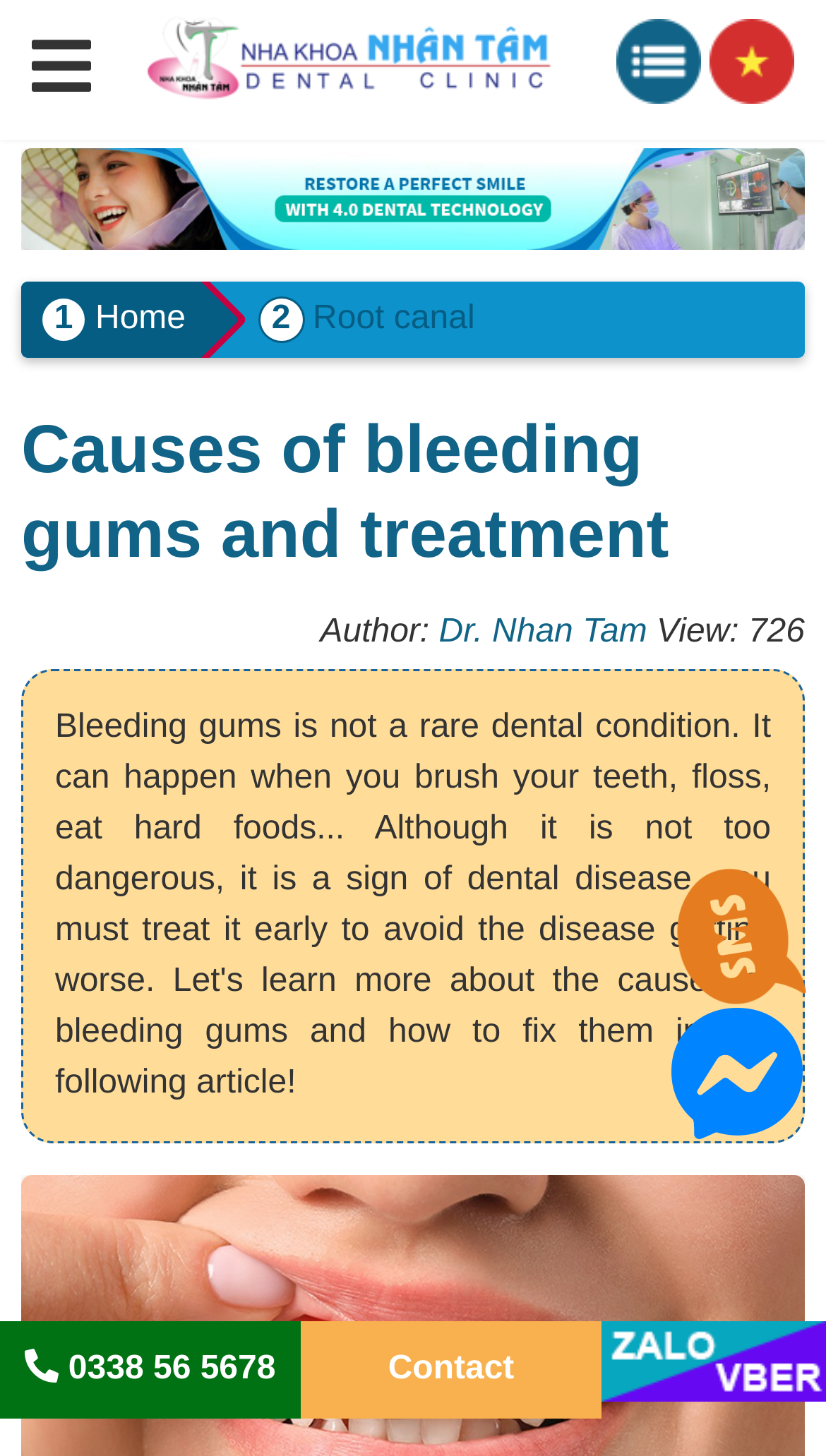Find and provide the bounding box coordinates for the UI element described with: "title="Nhan Tam dental"".

[0.171, 0.065, 0.684, 0.09]